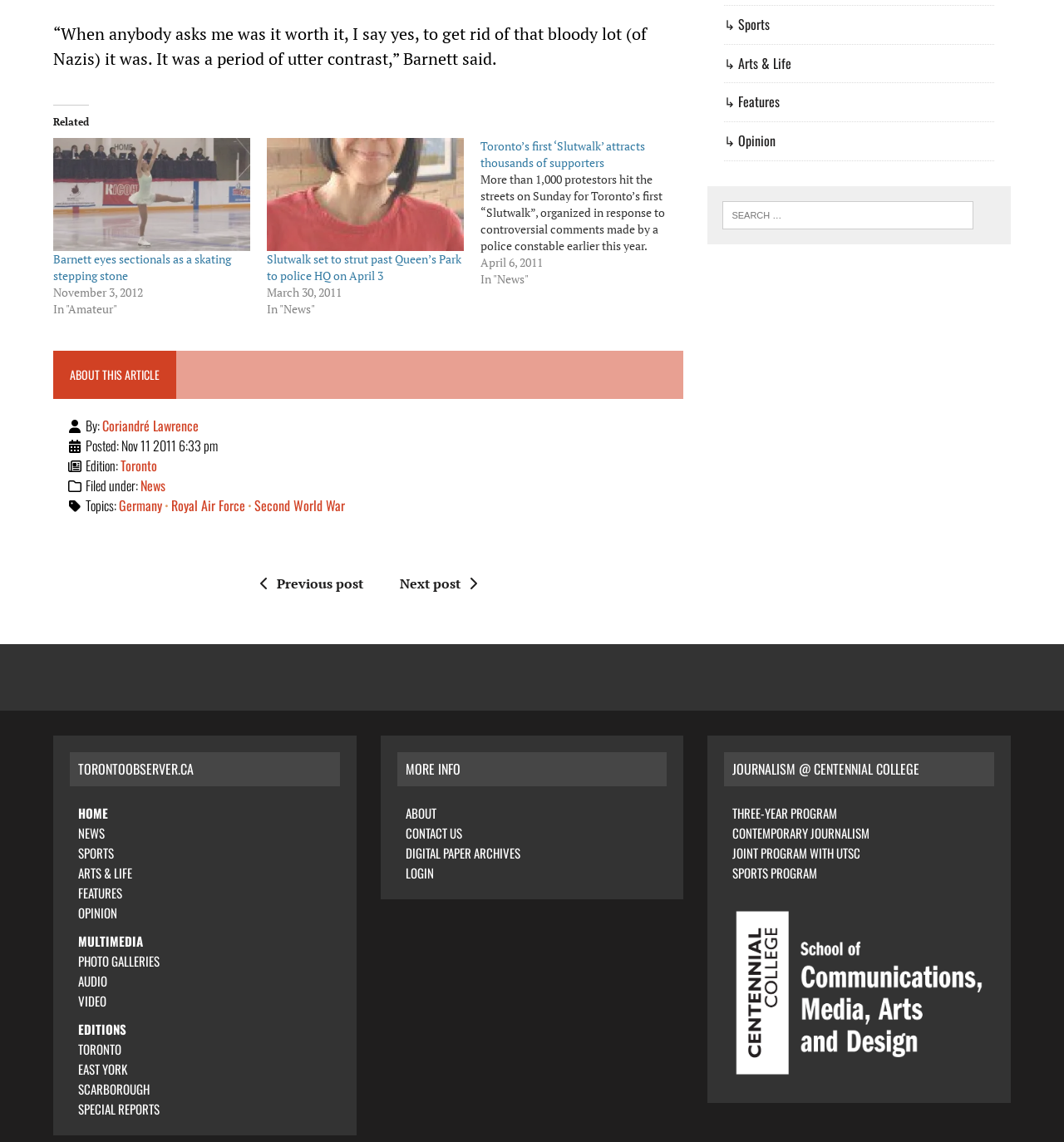Using the information in the image, could you please answer the following question in detail:
What is the date of the article?

I determined the date of the article by looking at the 'Posted:' section, which mentions 'Nov 11 2011 6:33 pm' as the date and time of posting.